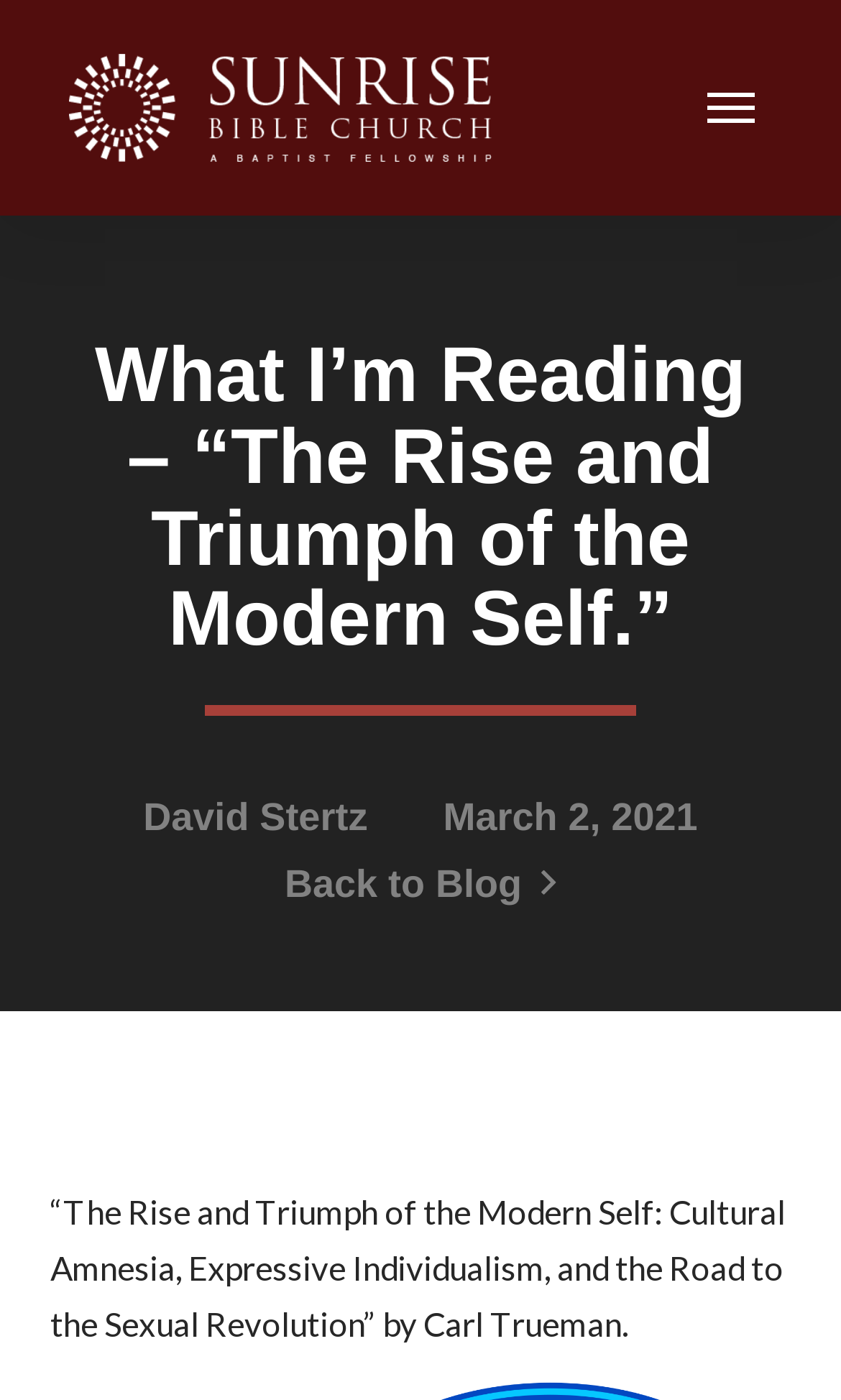Who is the author of the book?
Provide an in-depth and detailed answer to the question.

I found the answer by looking at the text that describes the book, which is '“The Rise and Triumph of the Modern Self: Cultural Amnesia, Expressive Individualism, and the Road to the Sexual Revolution” by Carl Trueman.' The author's name is mentioned at the end of the book title.